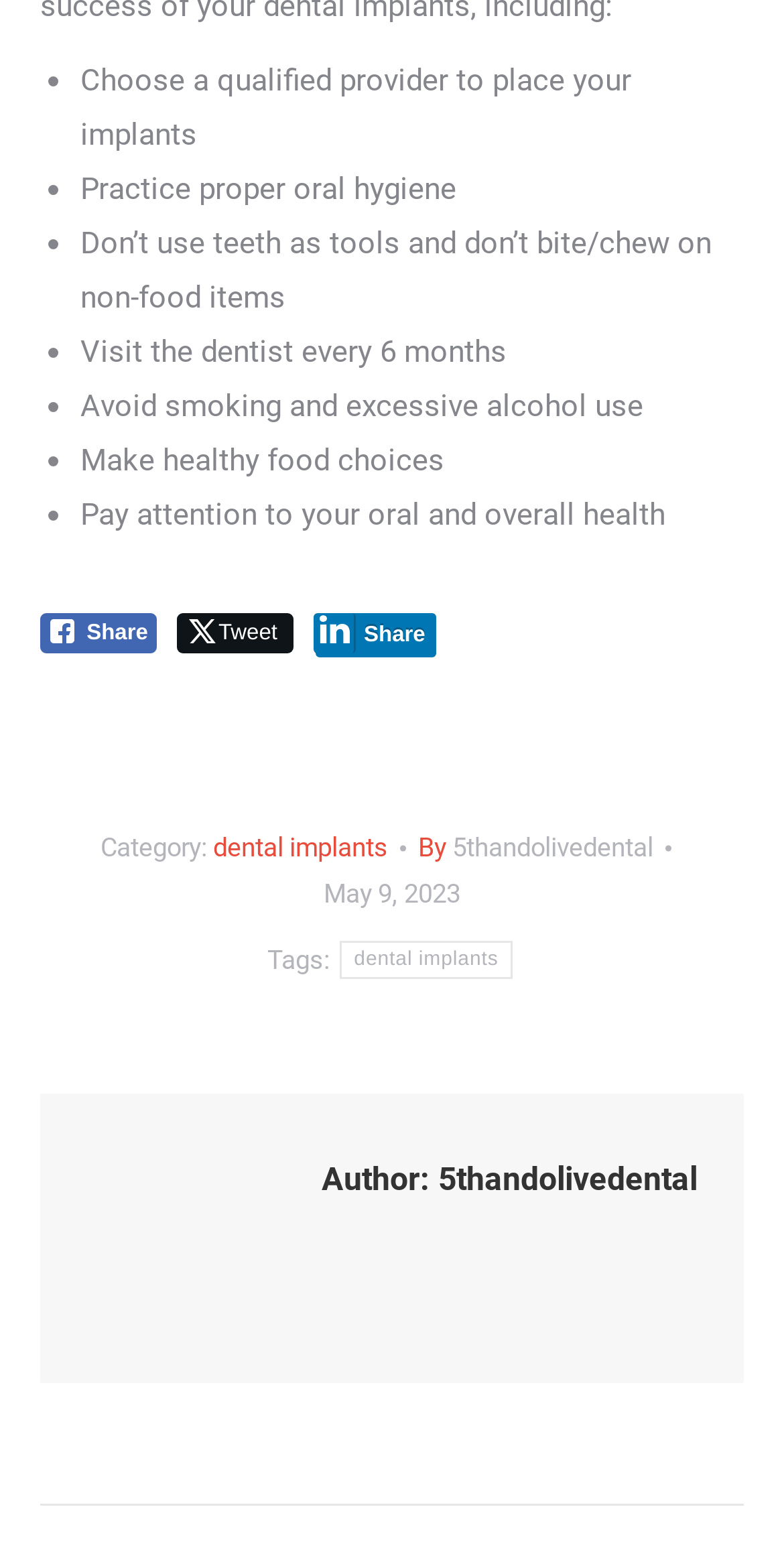Answer the question below in one word or phrase:
What is the date of the article?

May 9, 2023